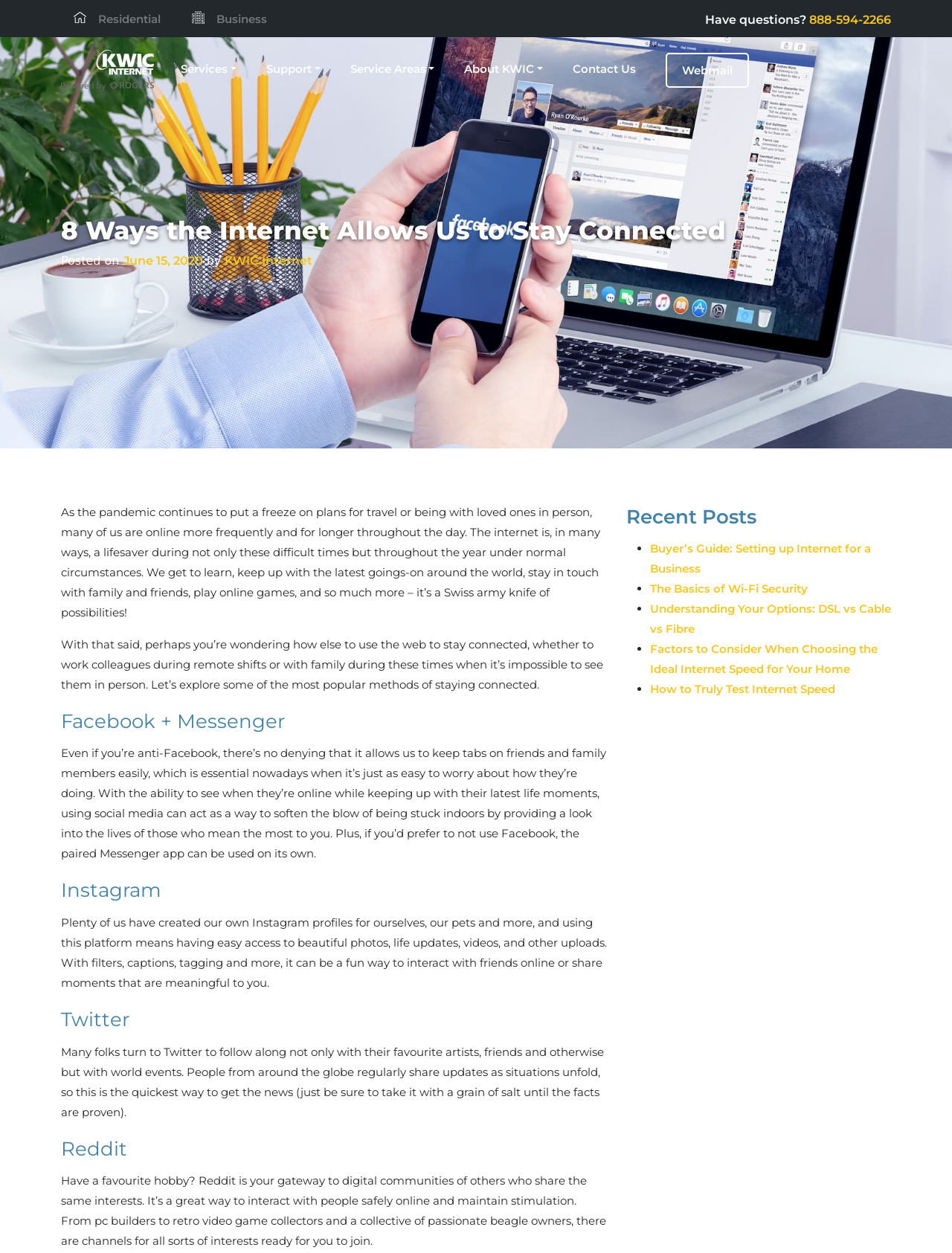Please identify the coordinates of the bounding box that should be clicked to fulfill this instruction: "Check 'Recent Posts'".

[0.658, 0.4, 0.936, 0.425]